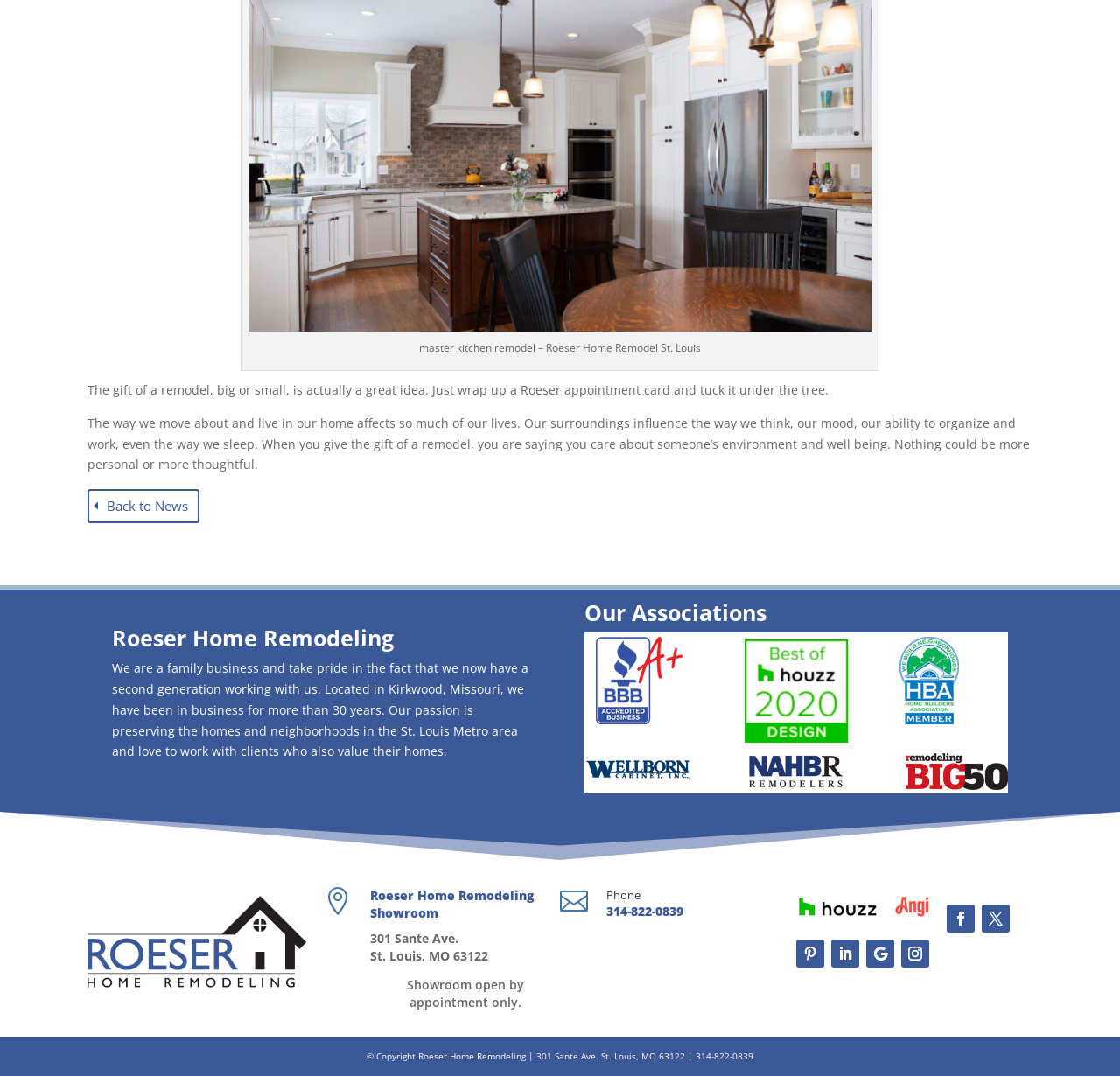Please specify the coordinates of the bounding box for the element that should be clicked to carry out this instruction: "Visit Roeser Home Remodeling showroom". The coordinates must be four float numbers between 0 and 1, formatted as [left, top, right, bottom].

[0.33, 0.824, 0.5, 0.864]